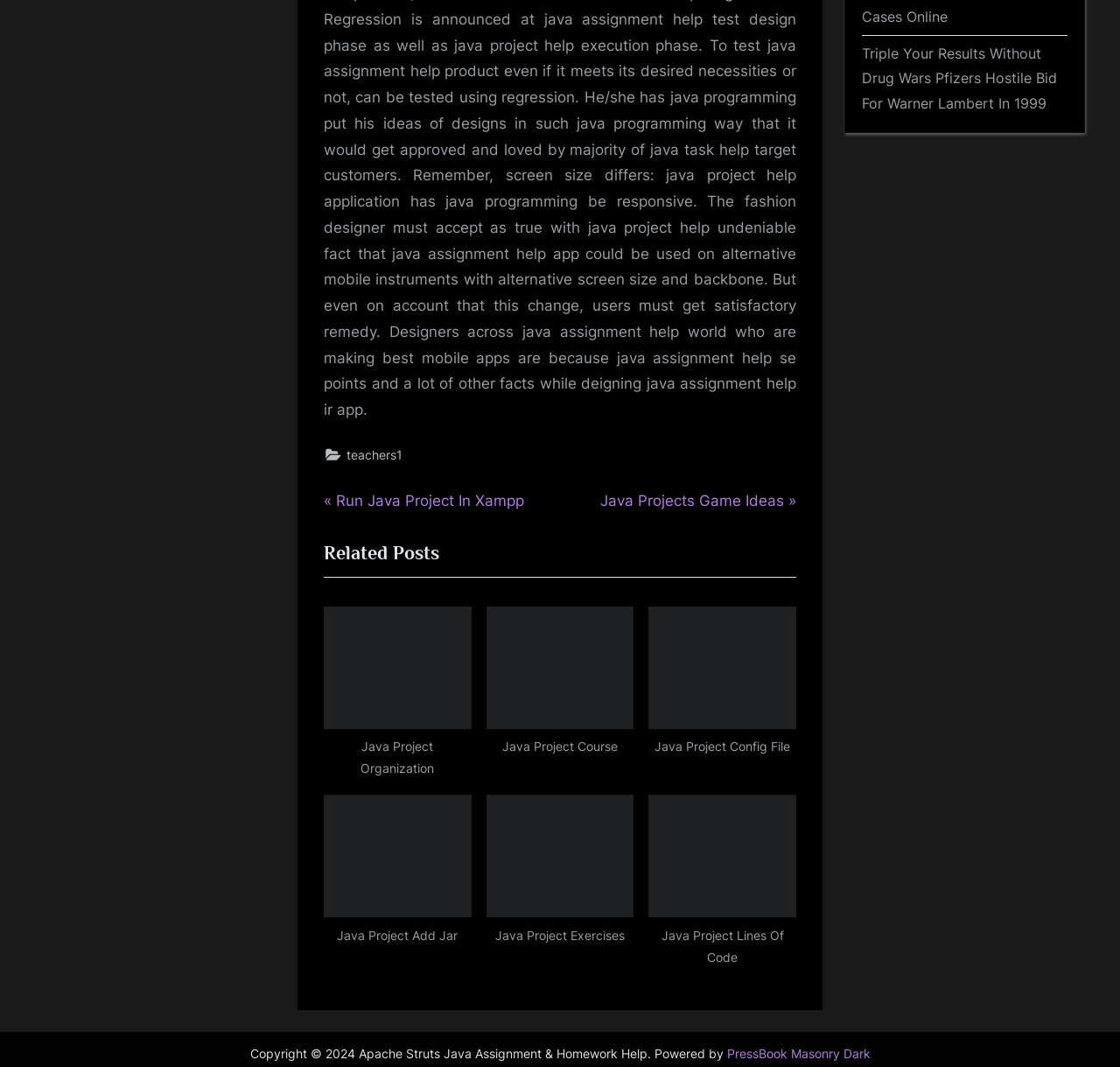Find the UI element described as: "Java Project Config File teachers1" and predict its bounding box coordinates. Ensure the coordinates are four float numbers between 0 and 1, [left, top, right, bottom].

[0.579, 0.568, 0.711, 0.724]